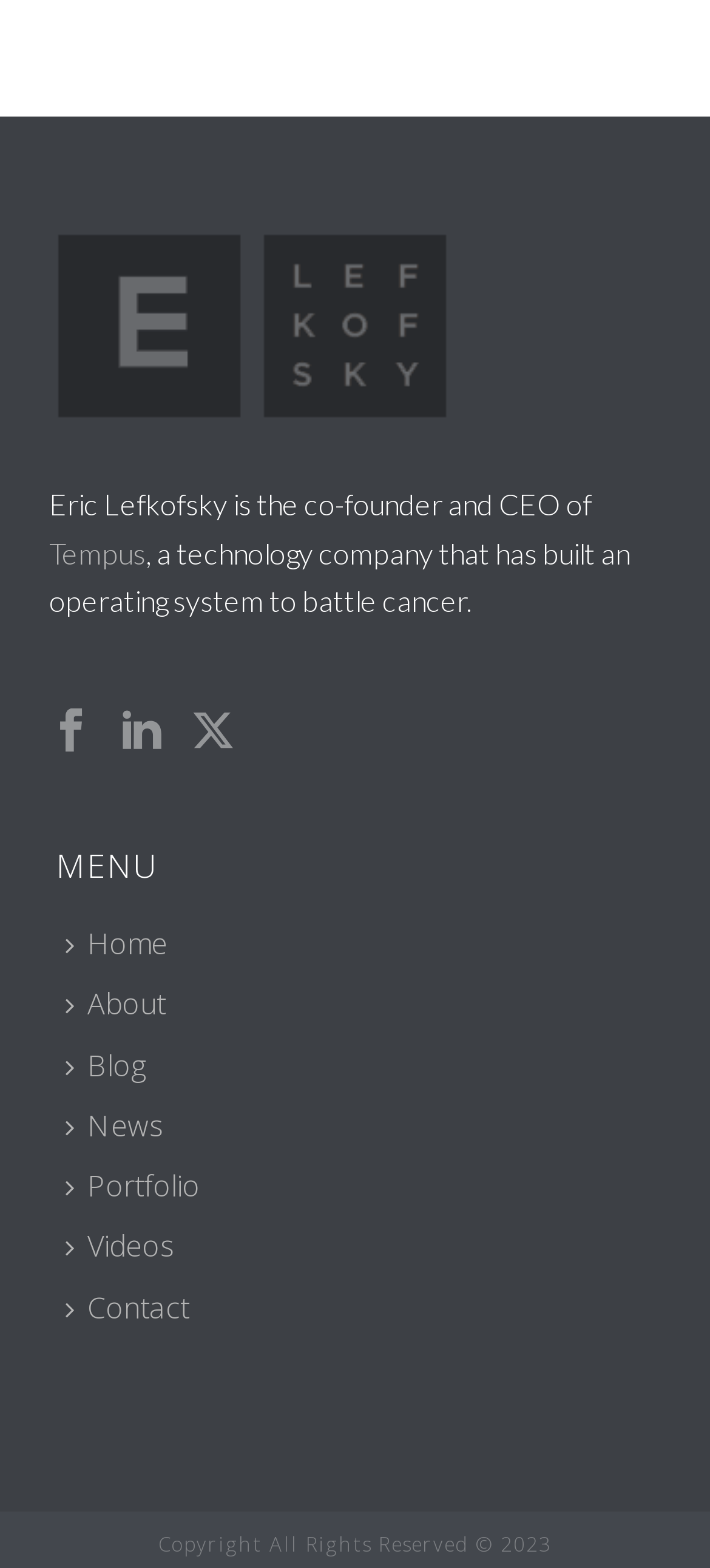Please find the bounding box coordinates for the clickable element needed to perform this instruction: "Contact the team".

[0.079, 0.815, 0.305, 0.853]